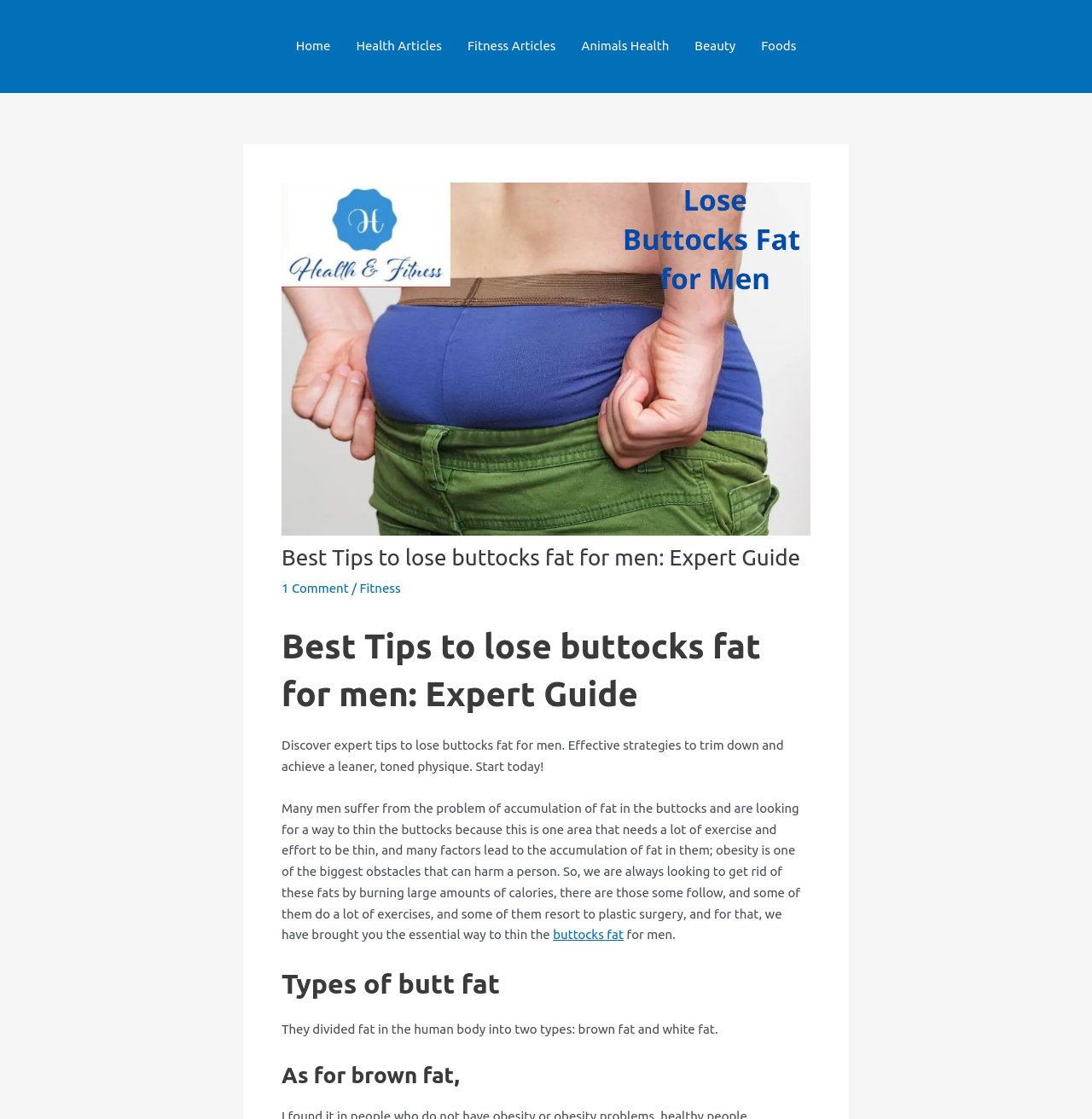Find the bounding box coordinates of the UI element according to this description: "Fitness".

[0.329, 0.519, 0.367, 0.532]